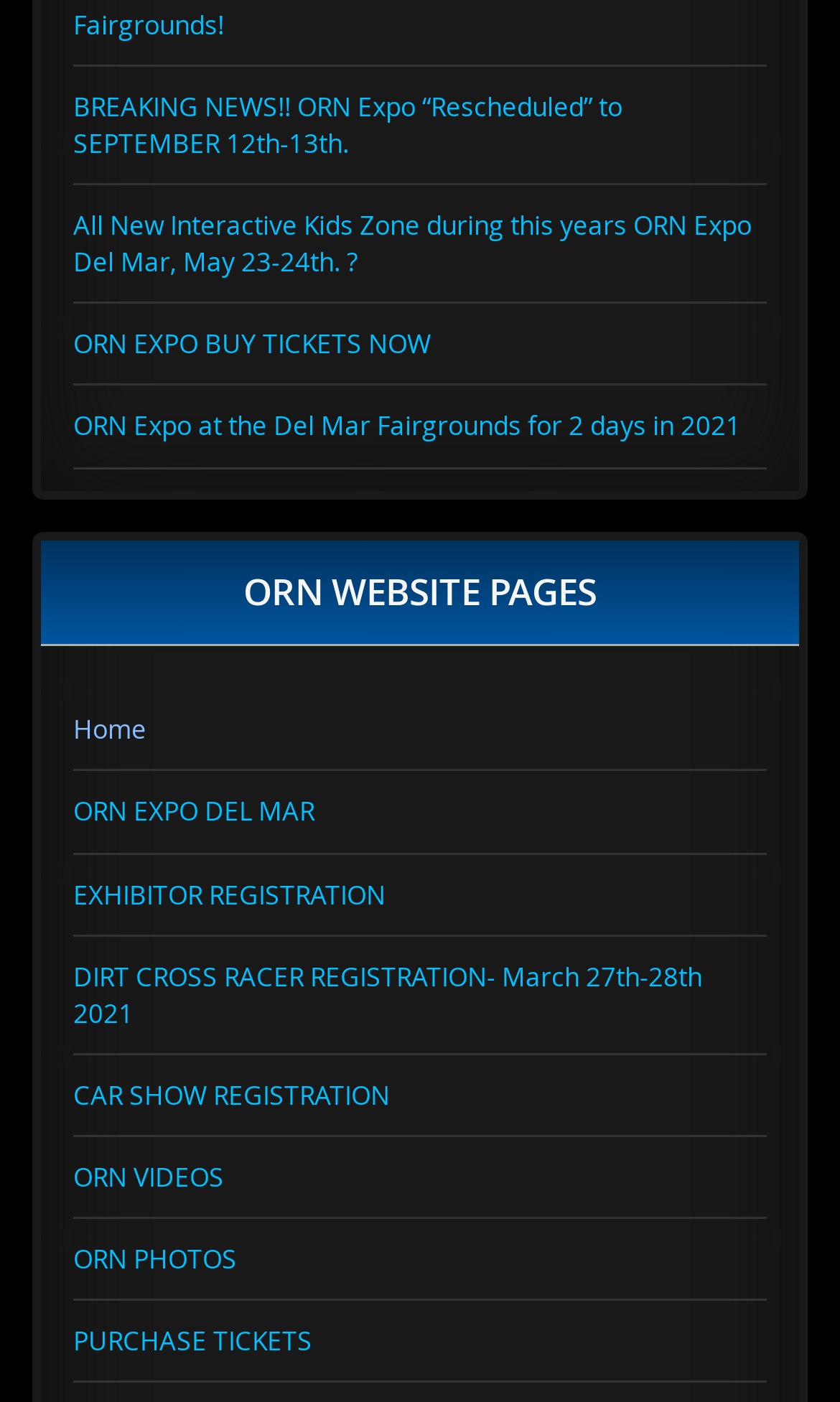Given the element description ORN EXPO DEL MAR, identify the bounding box coordinates for the UI element on the webpage screenshot. The format should be (top-left x, top-left y, bottom-right x, bottom-right y), with values between 0 and 1.

[0.087, 0.55, 0.913, 0.609]